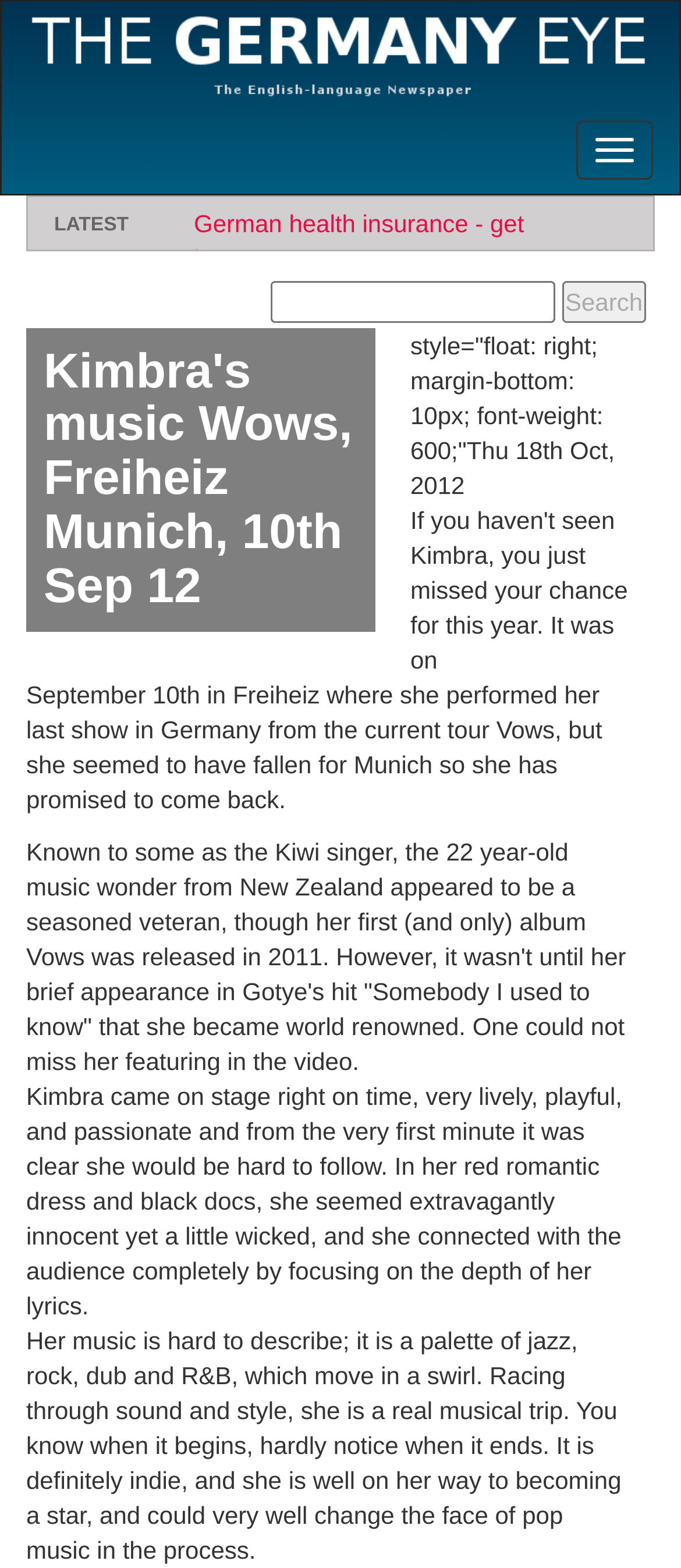What is the name of the singer described in the article?
Please analyze the image and answer the question with as much detail as possible.

The article describes a singer who is known to some as the Kiwi singer, and her first album Vows was released in 2011. Based on the context, it is clear that the singer being described is Kimbra.